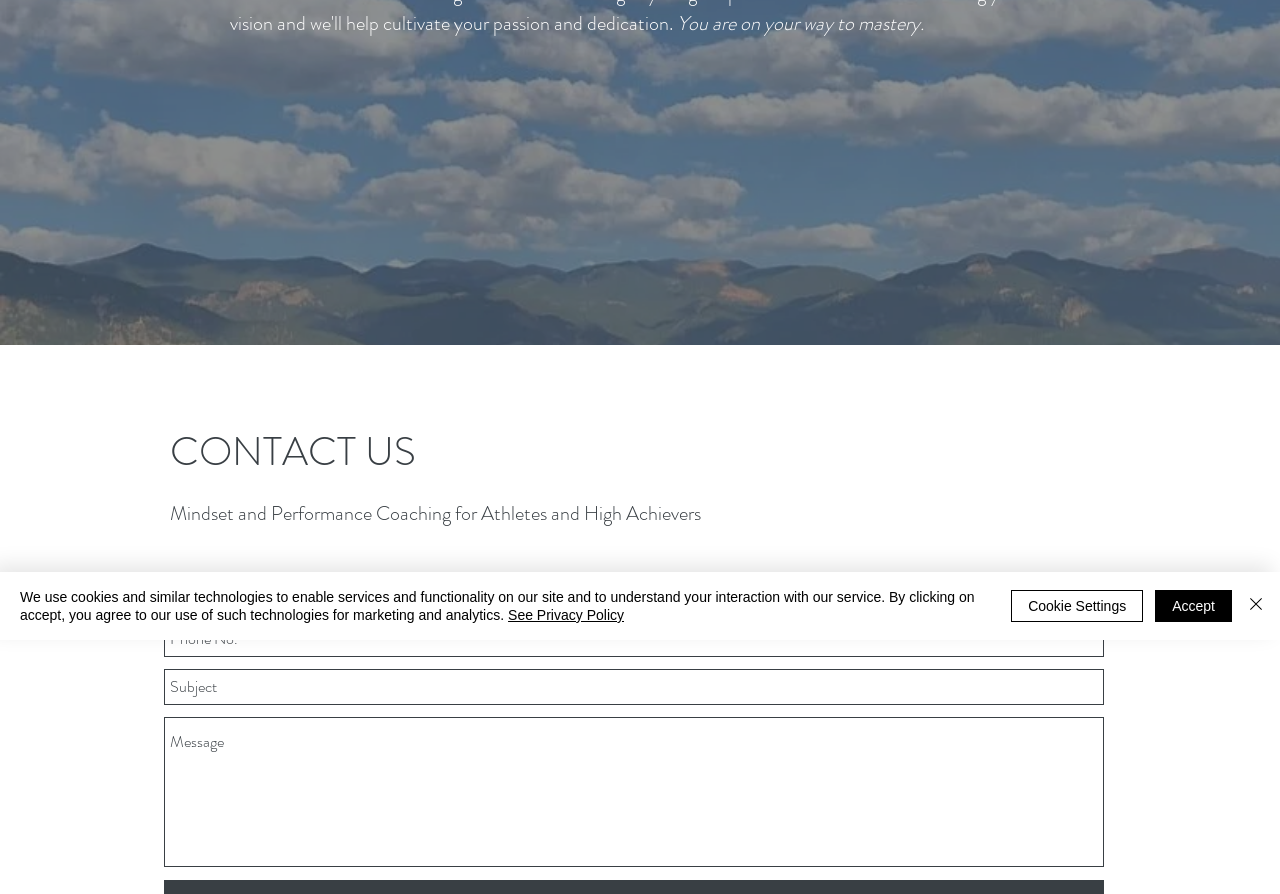Bounding box coordinates are to be given in the format (top-left x, top-left y, bottom-right x, bottom-right y). All values must be floating point numbers between 0 and 1. Provide the bounding box coordinate for the UI element described as: aria-label="Name *" name="name-*" placeholder="Name *"

[0.128, 0.641, 0.489, 0.681]